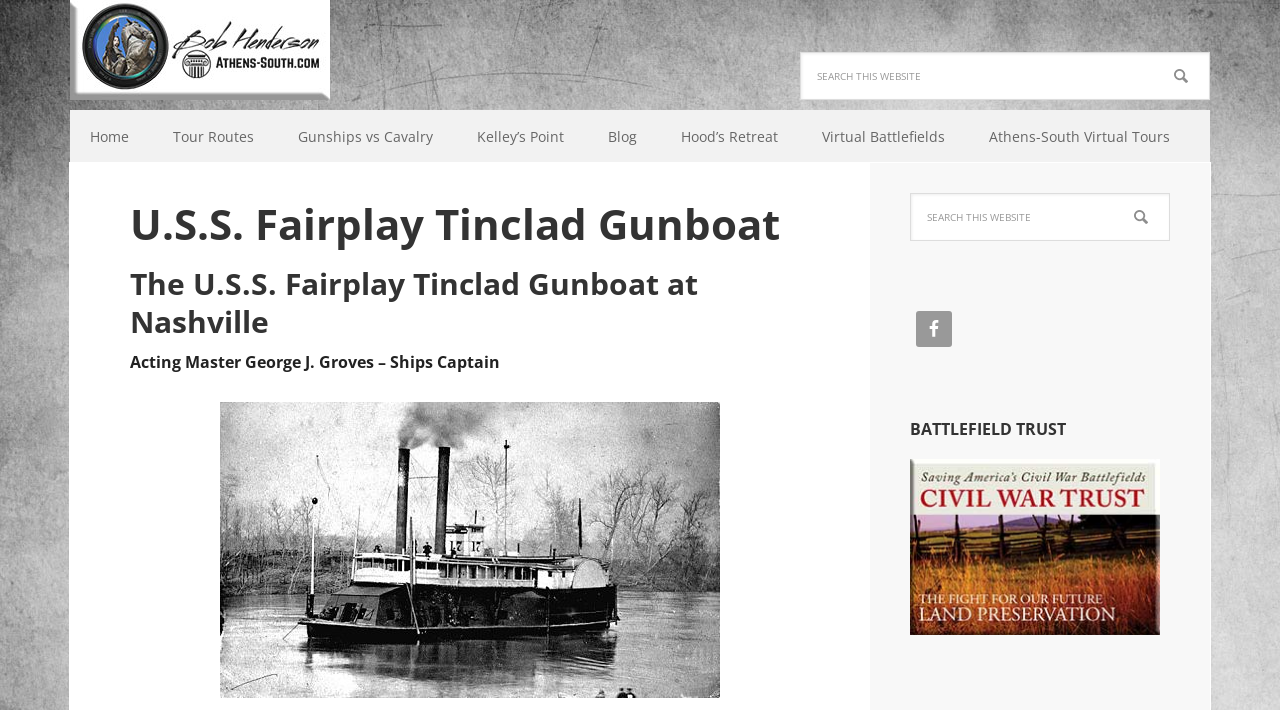Please study the image and answer the question comprehensively:
What is the name of the trust mentioned on the webpage?

I found the answer by reading the heading 'BATTLEFIELD TRUST' which is located at the bottom left corner of the webpage.